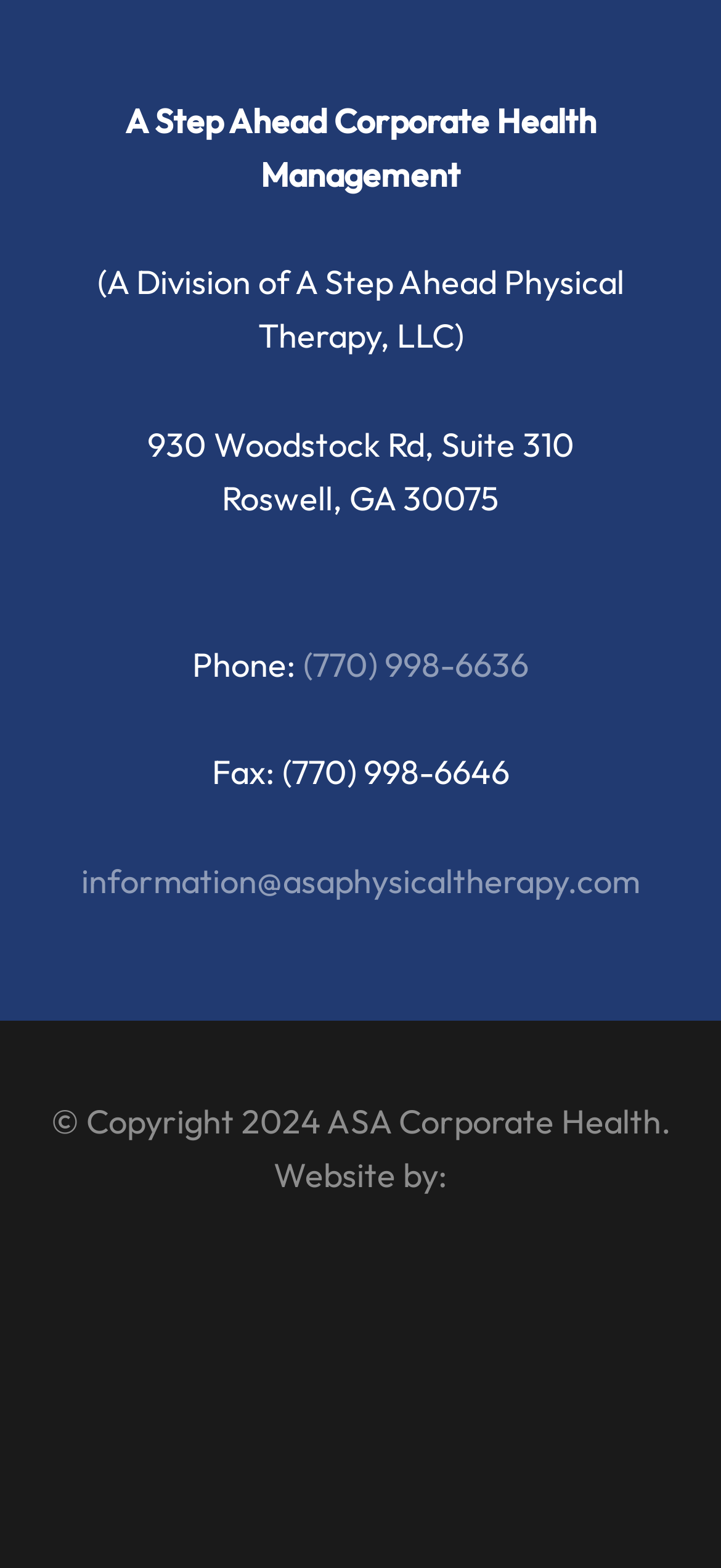Provide a short, one-word or phrase answer to the question below:
What is the phone number?

(770) 998-6636